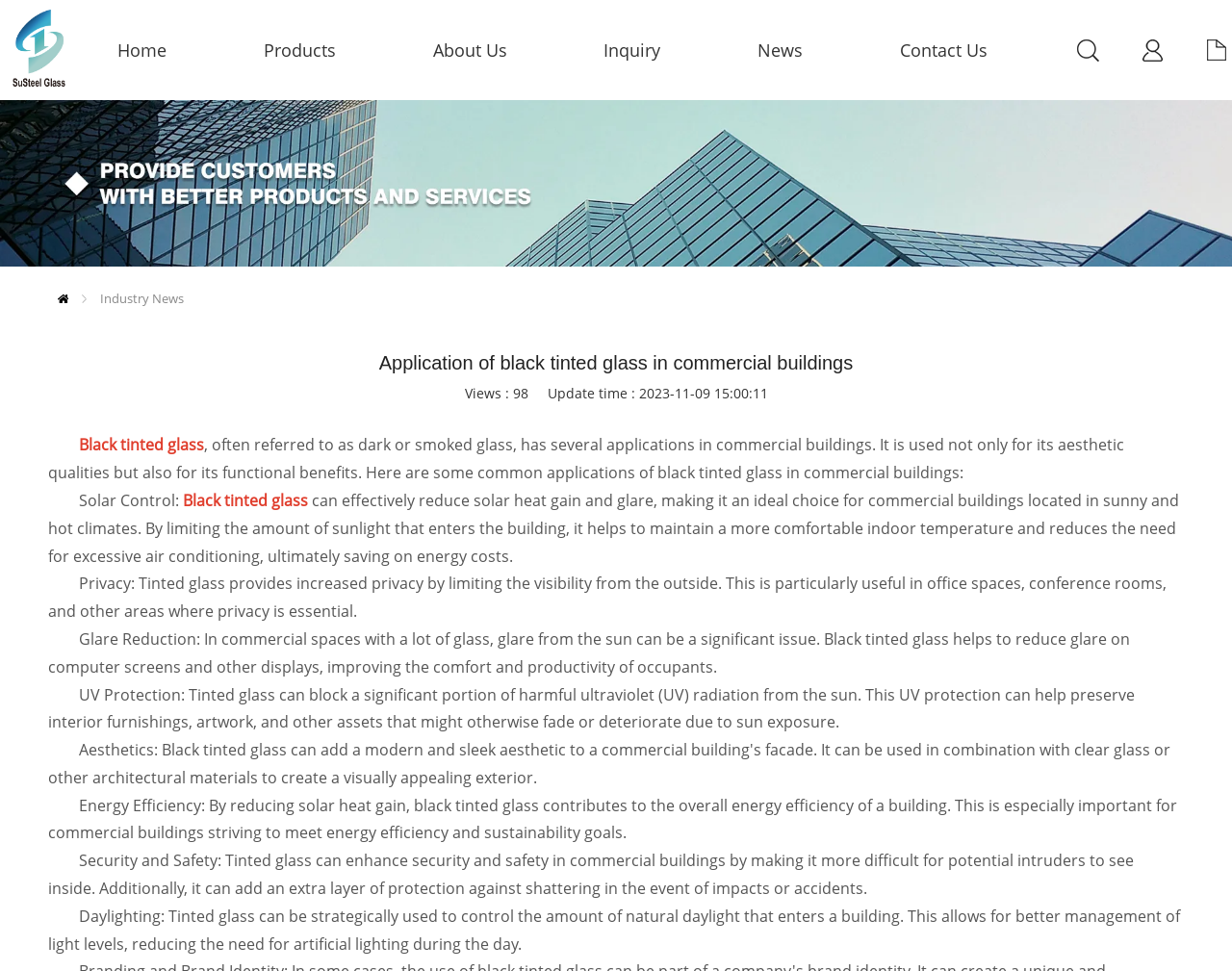What is the purpose of black tinted glass in office spaces?
Based on the visual, give a brief answer using one word or a short phrase.

Provides privacy